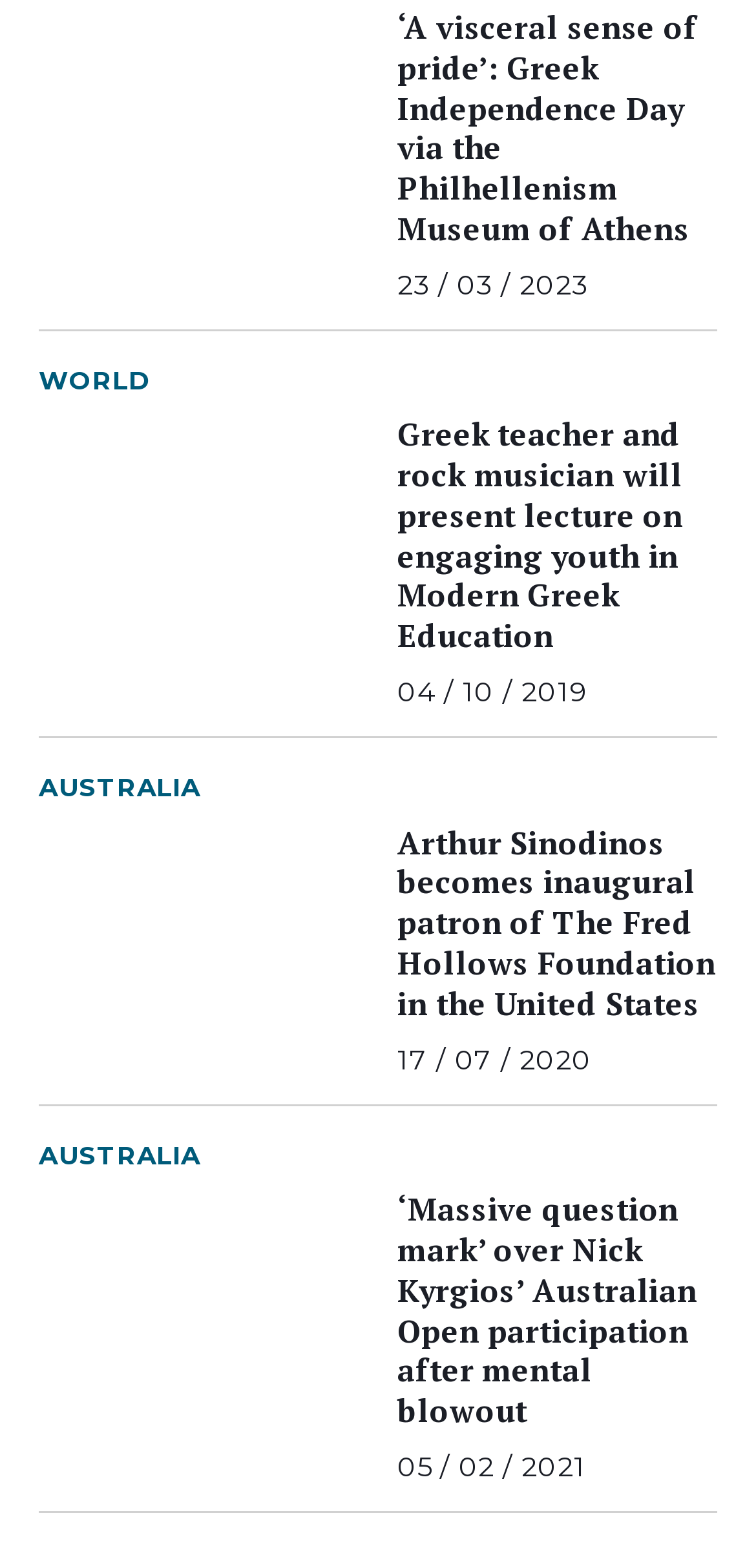Answer the question using only a single word or phrase: 
What is the topic of the first news article?

Greek Independence Day